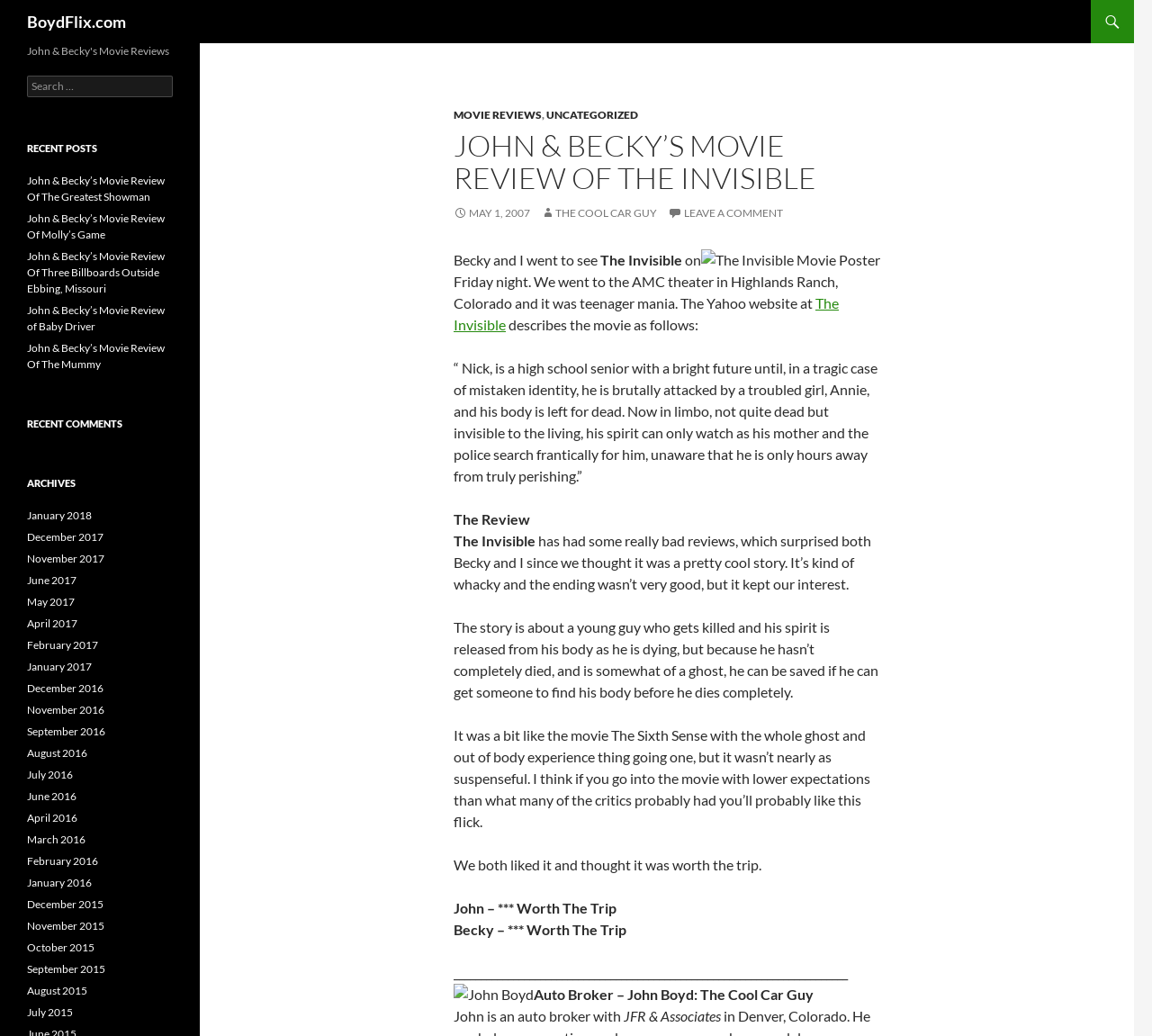Find the bounding box coordinates of the area to click in order to follow the instruction: "View archives from May 2017".

[0.023, 0.574, 0.065, 0.587]